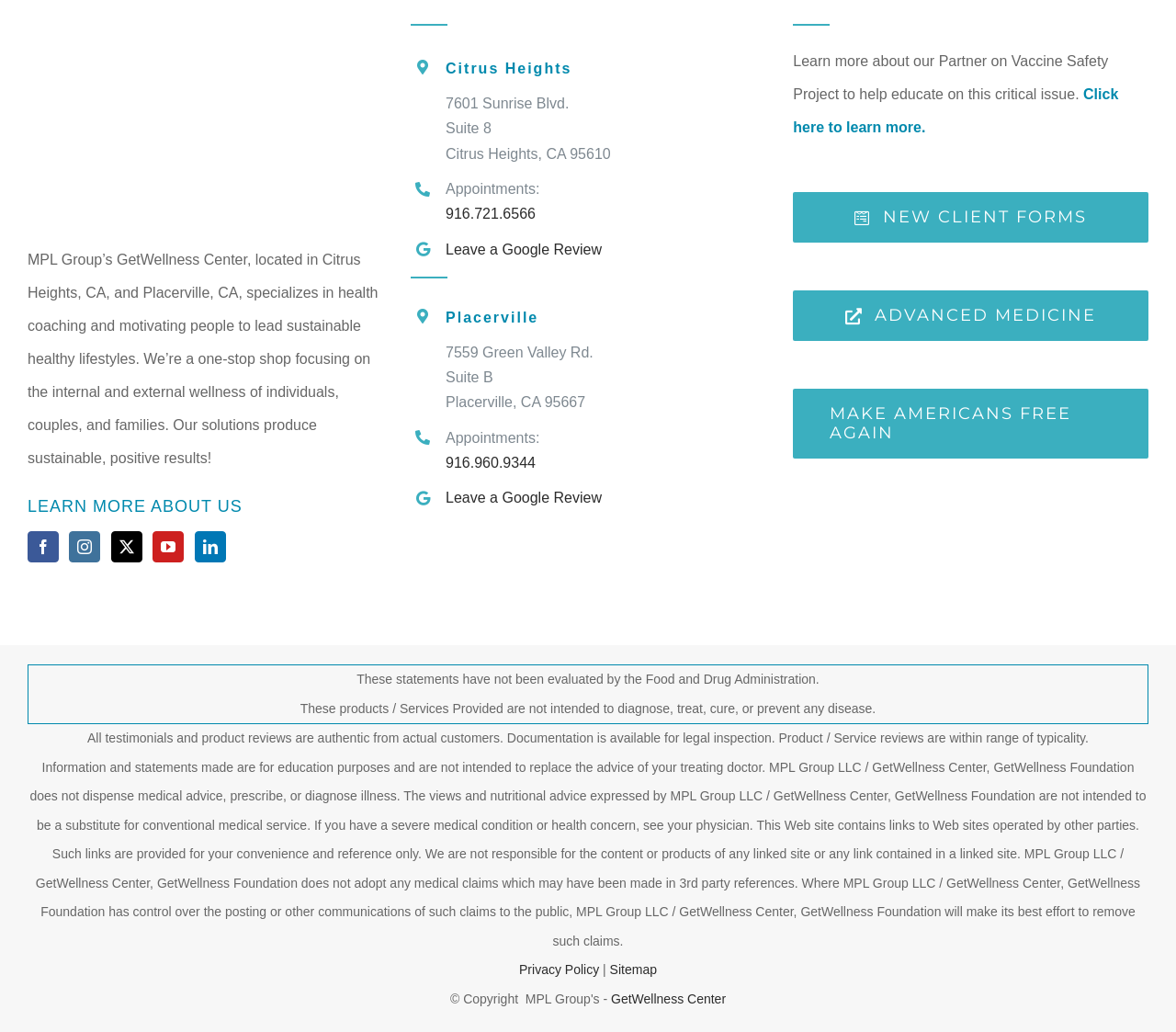Please answer the following question as detailed as possible based on the image: 
What are the two locations of the GetWellness Center?

The two locations of the GetWellness Center can be found in the middle section of the webpage, where there are separate sections for Citrus Heights and Placerville. Each section provides the address, phone number, and other details of the respective location.